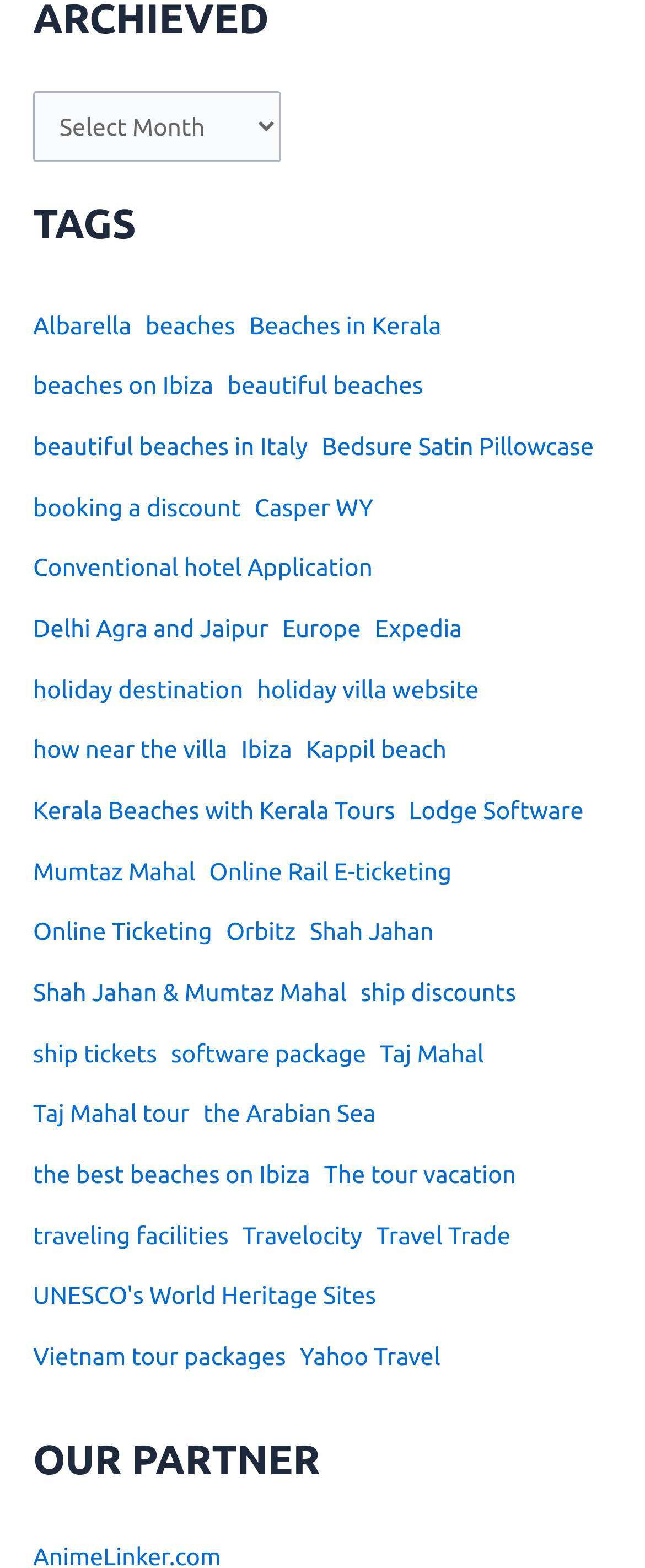What is the last item in the 'TAGS' section?
Answer the question with just one word or phrase using the image.

Yahoo Travel